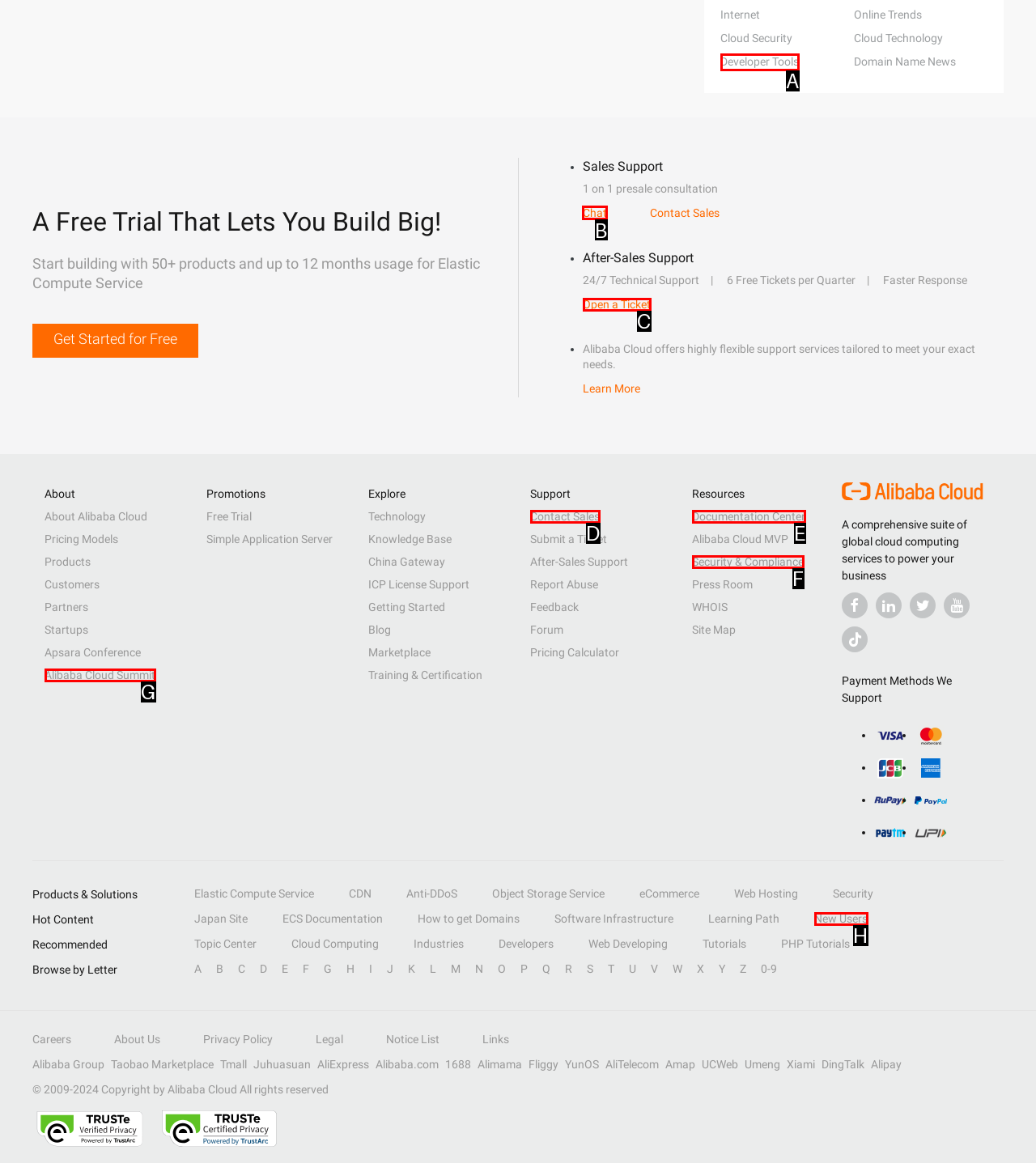For the task: Chat with sales support, identify the HTML element to click.
Provide the letter corresponding to the right choice from the given options.

B